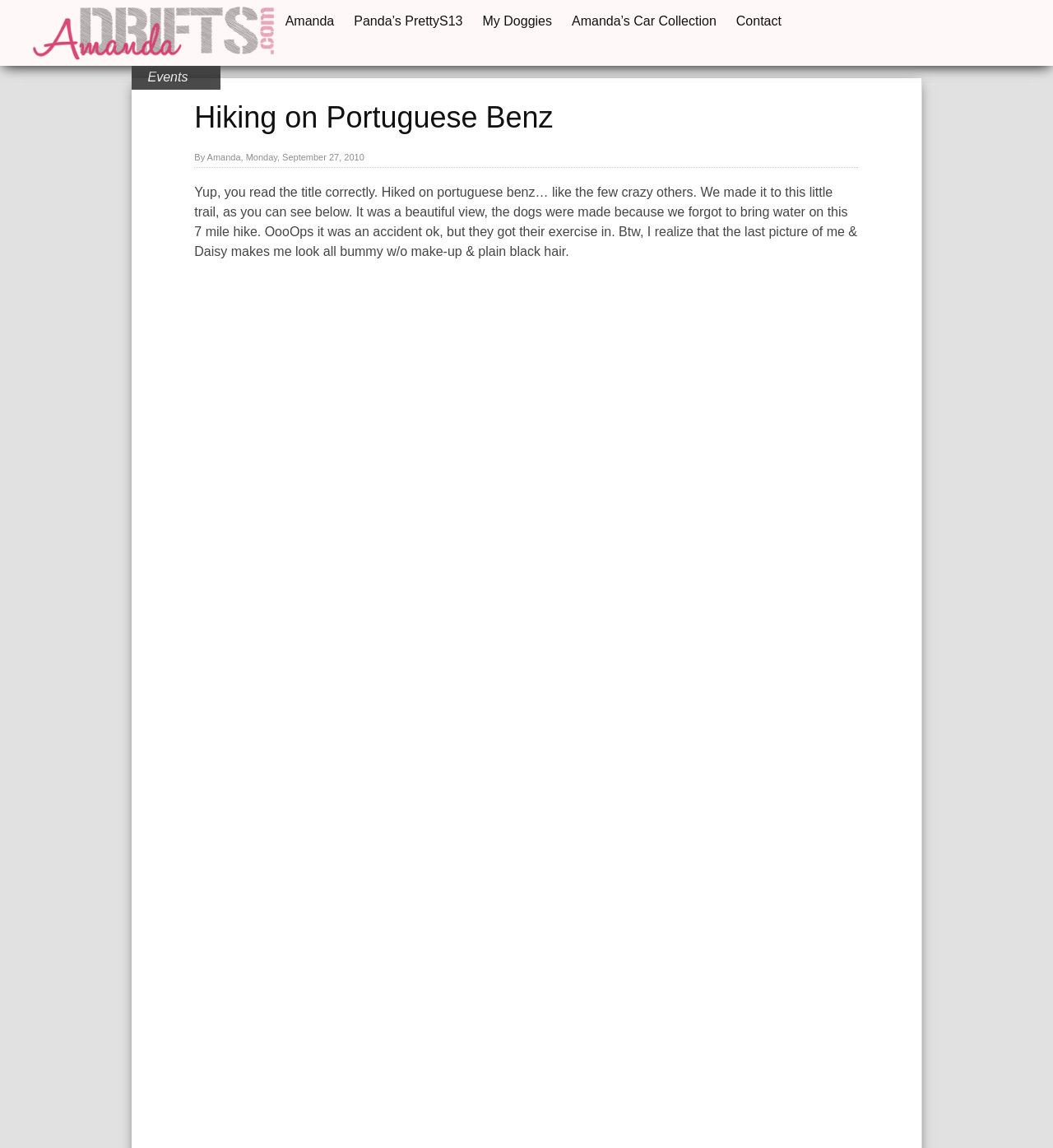Based on the element description Amanda’s Car Collection, identify the bounding box coordinates for the UI element. The coordinates should be in the format (top-left x, top-left y, bottom-right x, bottom-right y) and within the 0 to 1 range.

[0.543, 0.012, 0.68, 0.024]